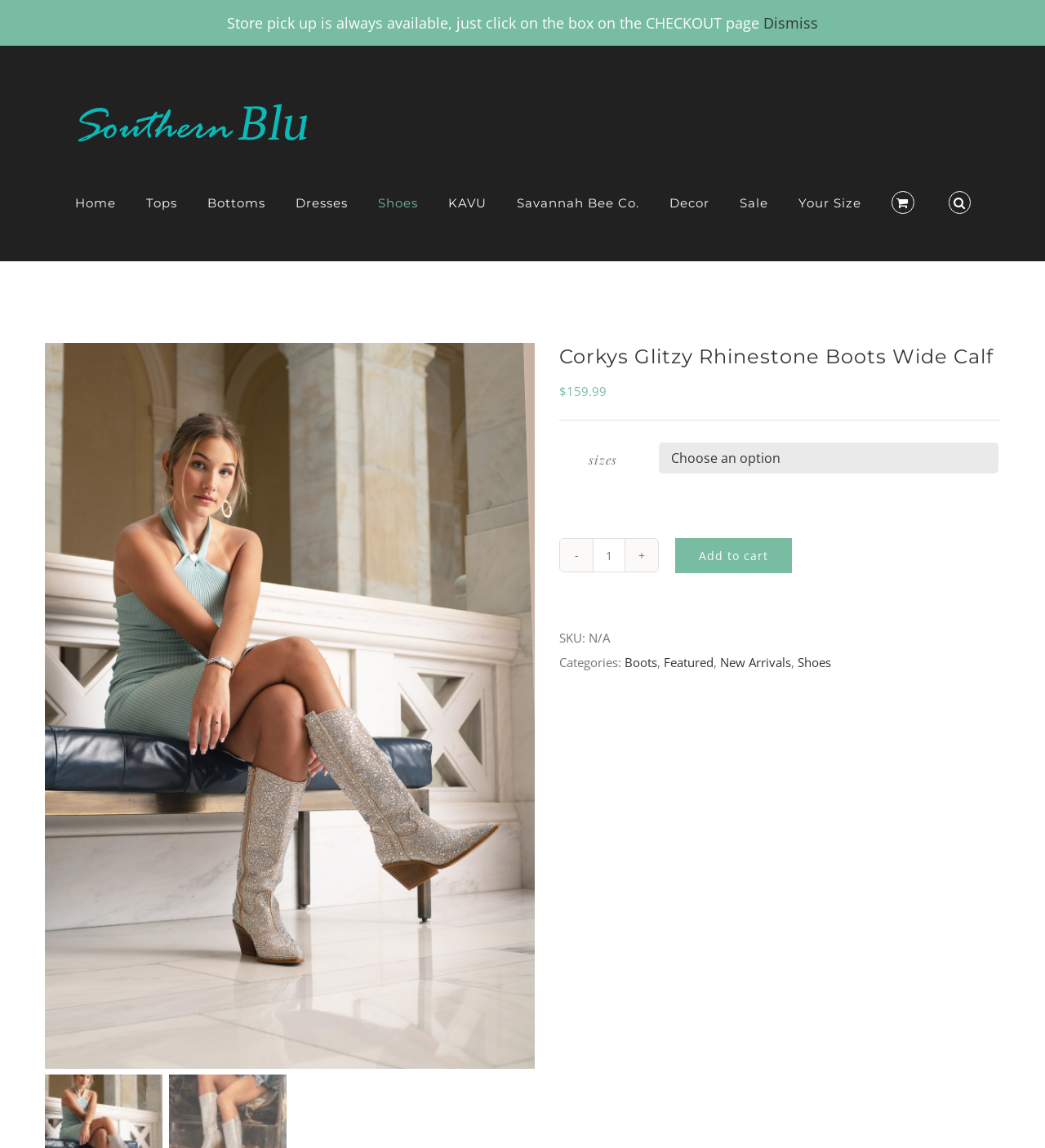Provide a thorough description of the webpage's content and layout.

This webpage is an e-commerce product page for Corkys Glitzy Rhinestone Boots Wide Calf. At the top left, there is a logo of Southern Blu Boutique Lexington SC, which is also a link. Next to the logo, there is a main navigation menu with links to various categories such as Home, Tops, Bottoms, Dresses, Shoes, and more.

Below the navigation menu, there are two large images, one on the left and one on the right, which appear to be product images. Above the images, there is a heading that reads "Corkys Glitzy Rhinestone Boots Wide Calf". The product price, $159.99, is displayed next to the heading.

Under the product price, there is a section for selecting the product size, with a dropdown menu and a quantity selector. There are also buttons to add the product to the cart and to view the cart.

On the right side of the page, there is a section with product details, including the SKU, categories, and a brief description. The categories include Boots, Featured, New Arrivals, and Shoes.

At the very top of the page, there is a notification bar with a message about store pick up being available, along with a link to dismiss the message. At the bottom right of the page, there is a "Go to Top" button.